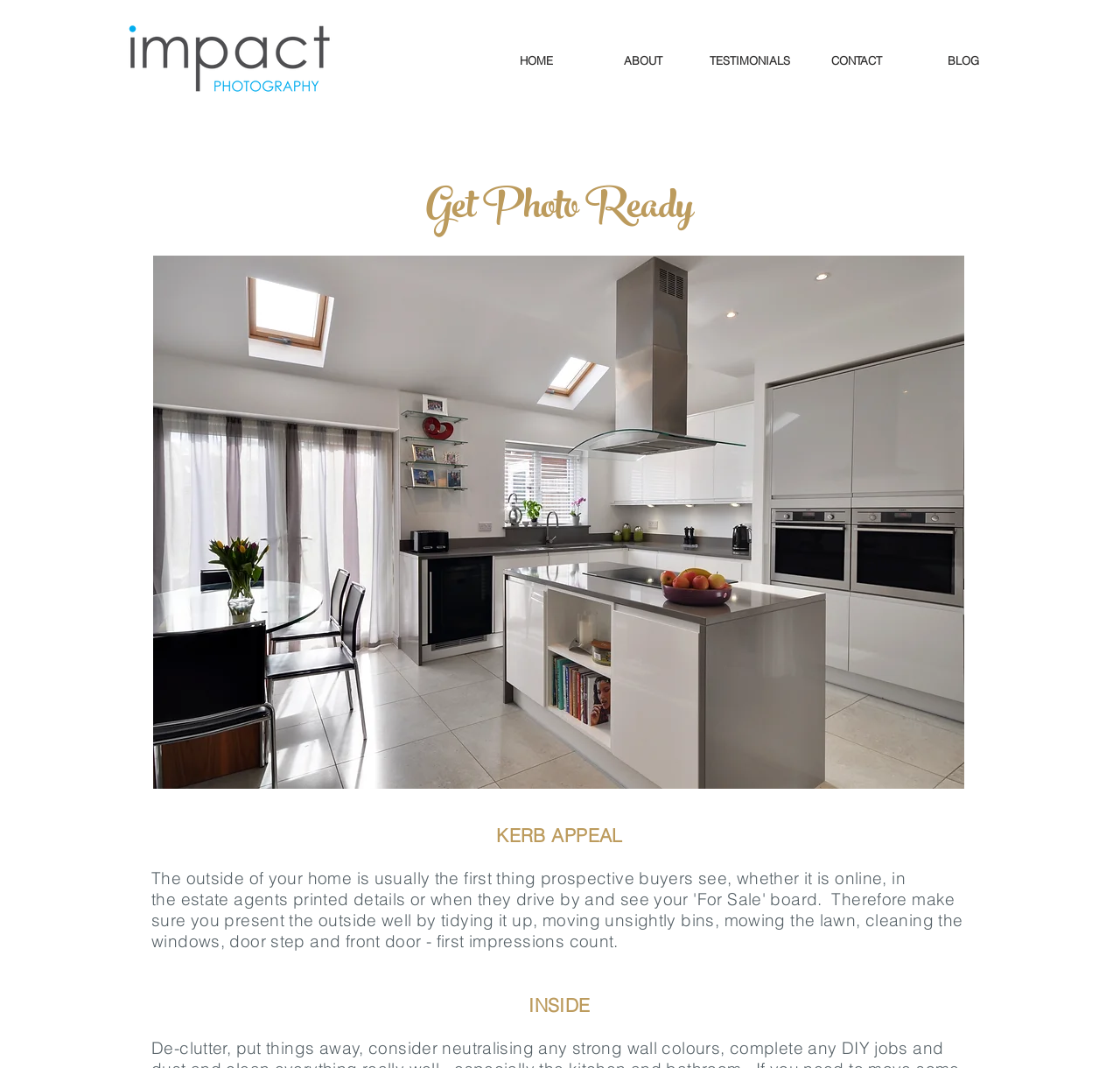What is the title of the main image?
Provide a one-word or short-phrase answer based on the image.

Property Photographer Worcestershire, Herefordshire & Gloucestershie